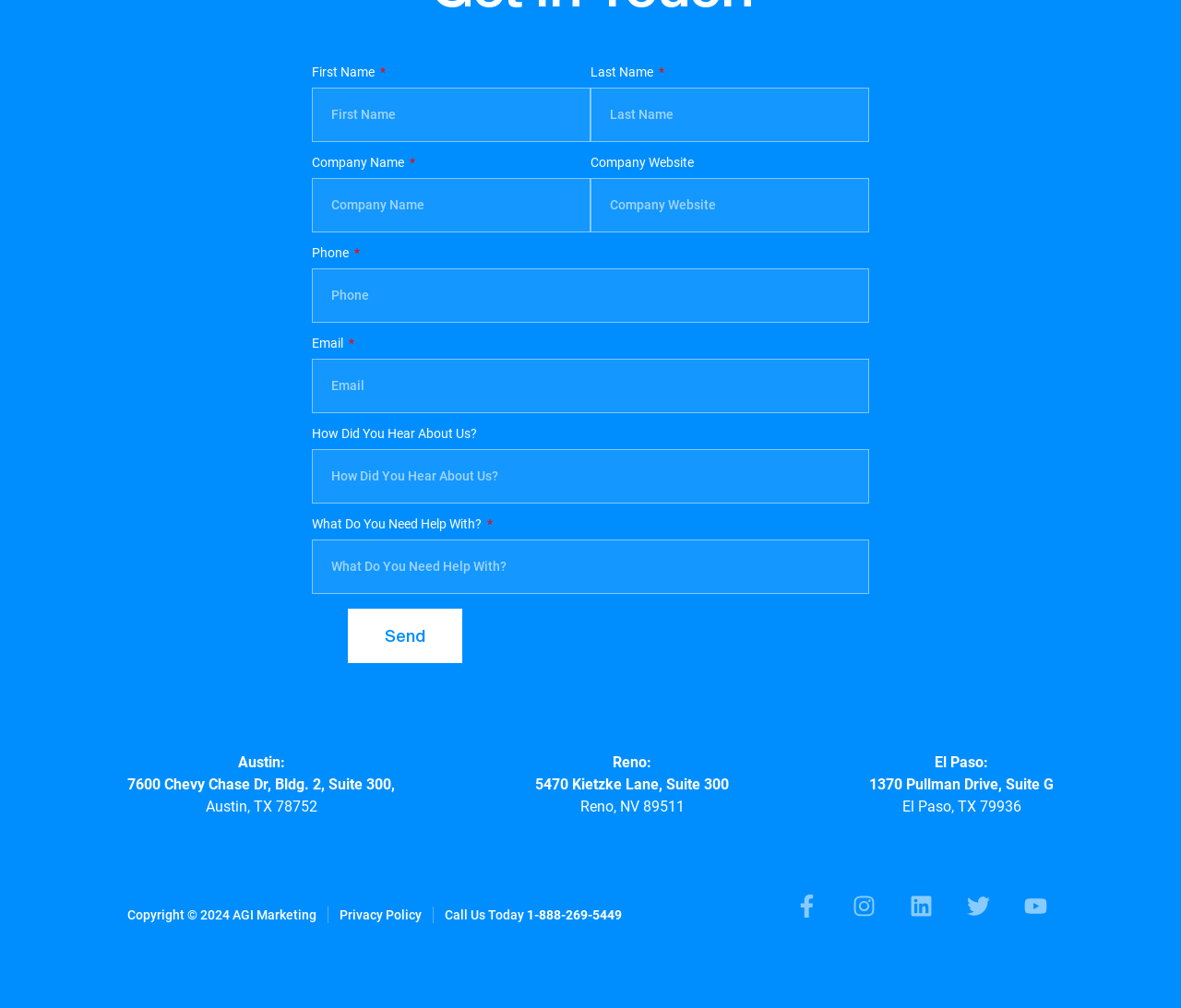What social media platforms does the company have?
Based on the visual content, answer with a single word or a brief phrase.

Facebook, Instagram, Linkedin, Twitter, Youtube